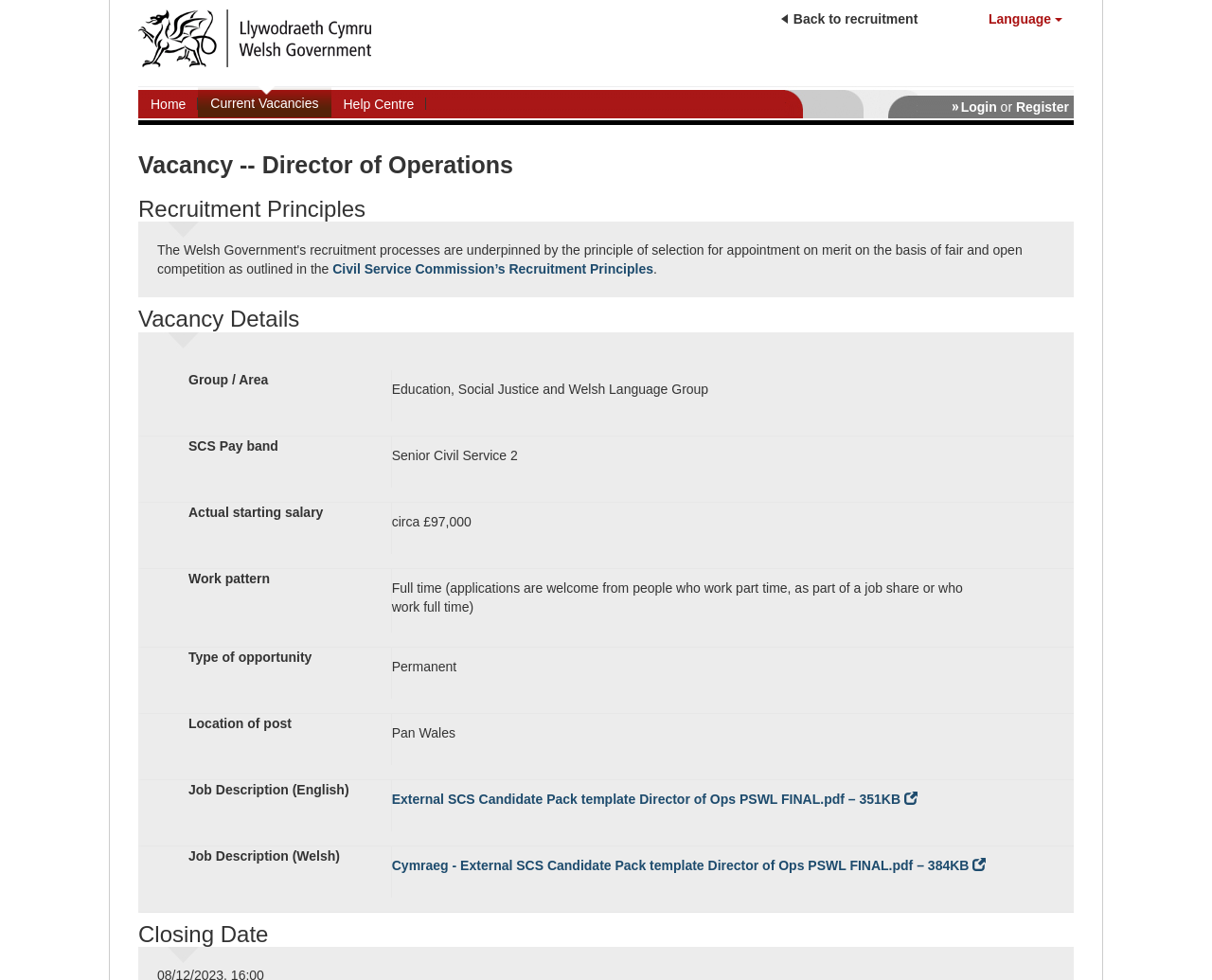Highlight the bounding box coordinates of the region I should click on to meet the following instruction: "Click the 'Home' link".

[0.114, 0.091, 0.164, 0.12]